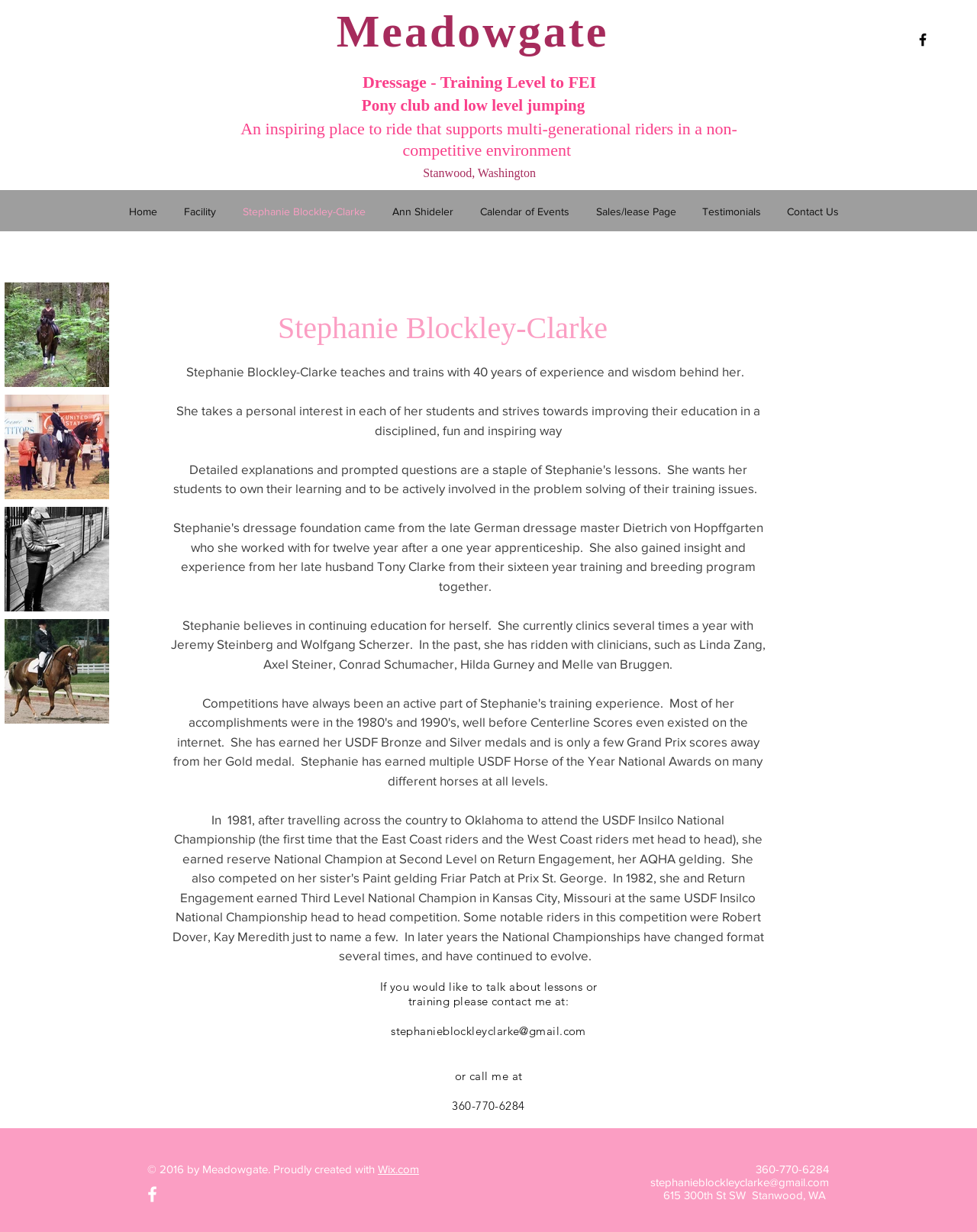Could you locate the bounding box coordinates for the section that should be clicked to accomplish this task: "Click the Facebook Icon".

[0.936, 0.025, 0.953, 0.039]